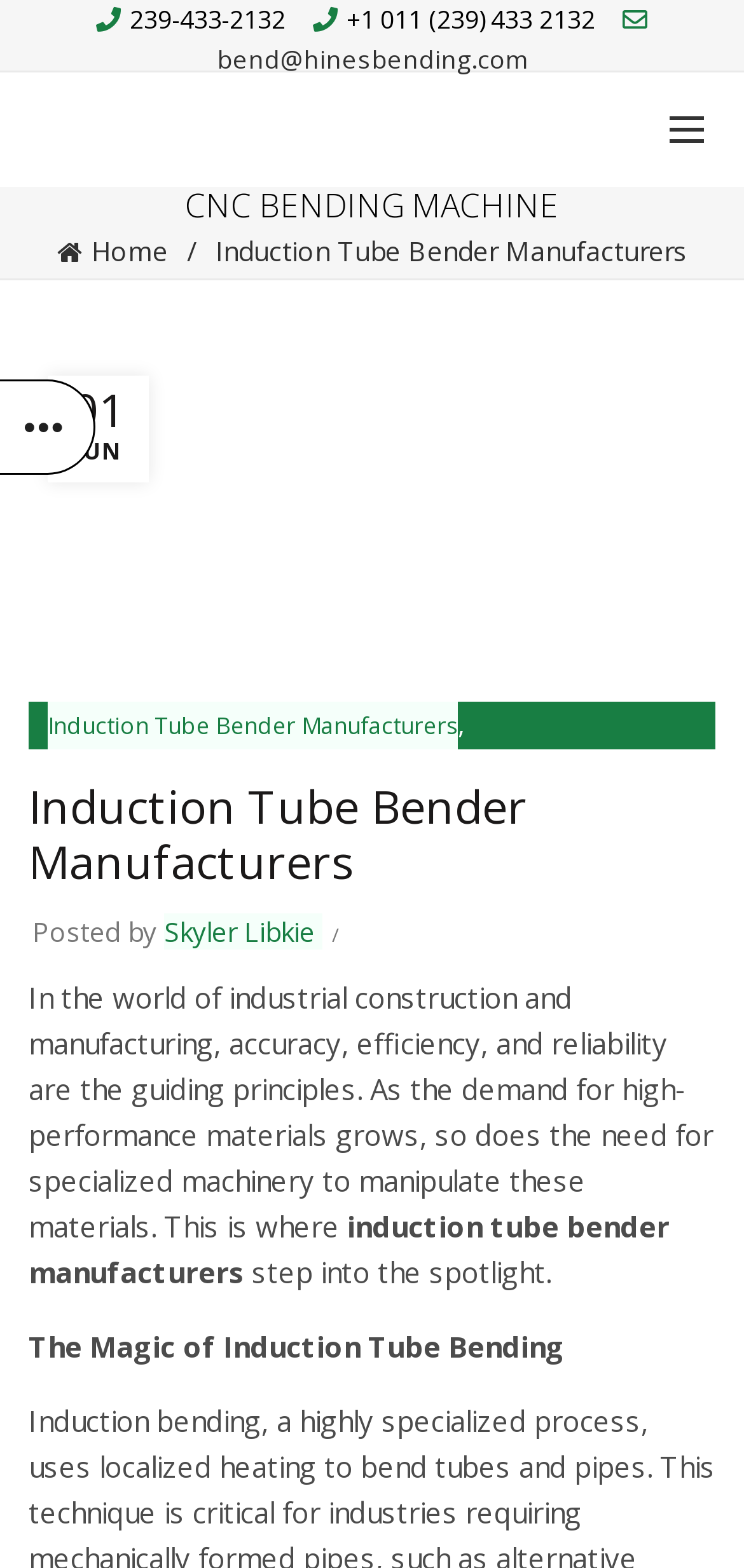Locate the bounding box coordinates of the element that should be clicked to execute the following instruction: "Send an email".

[0.292, 0.001, 0.873, 0.049]